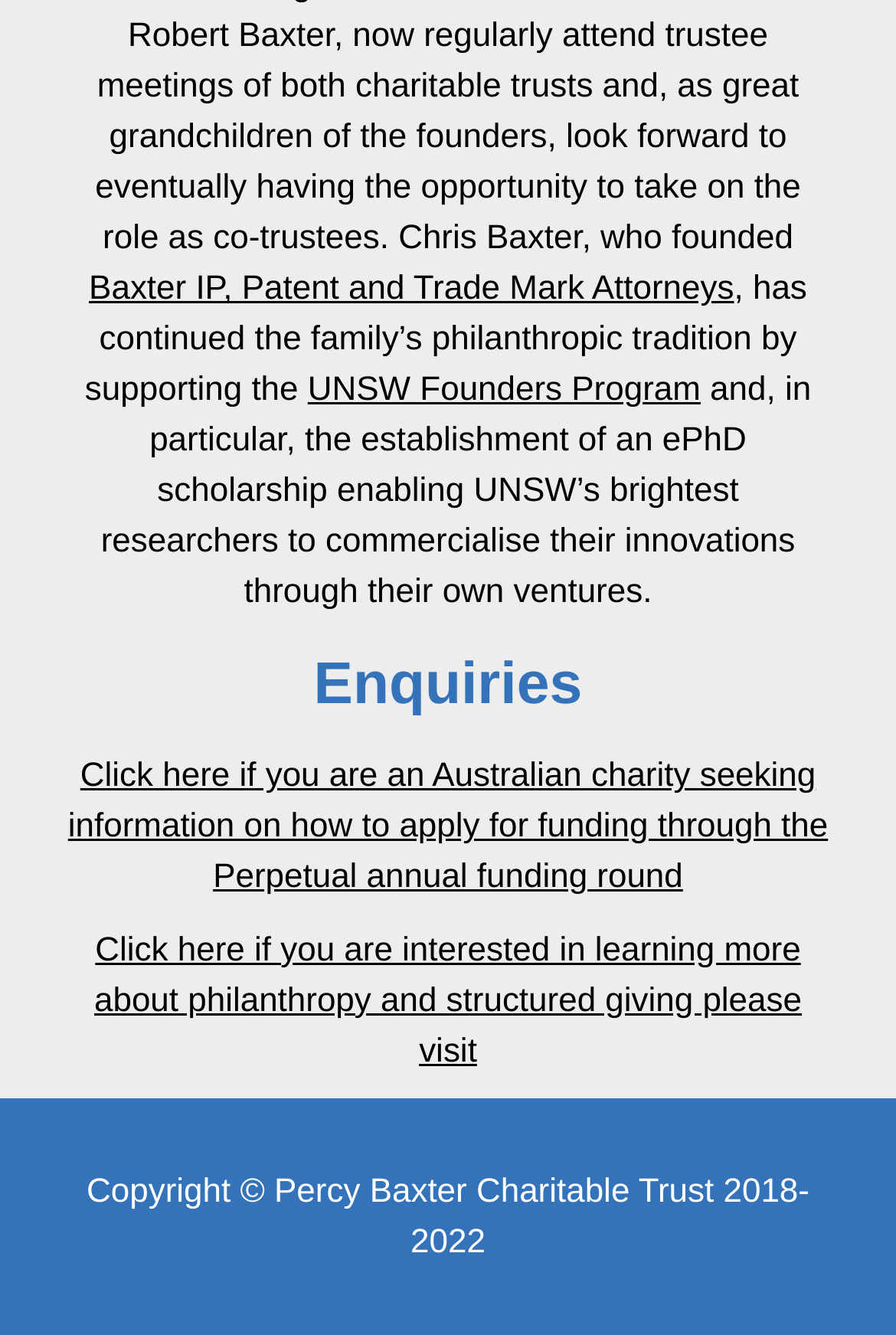Extract the bounding box coordinates for the described element: "UNSW Founders Program". The coordinates should be represented as four float numbers between 0 and 1: [left, top, right, bottom].

[0.343, 0.28, 0.782, 0.307]